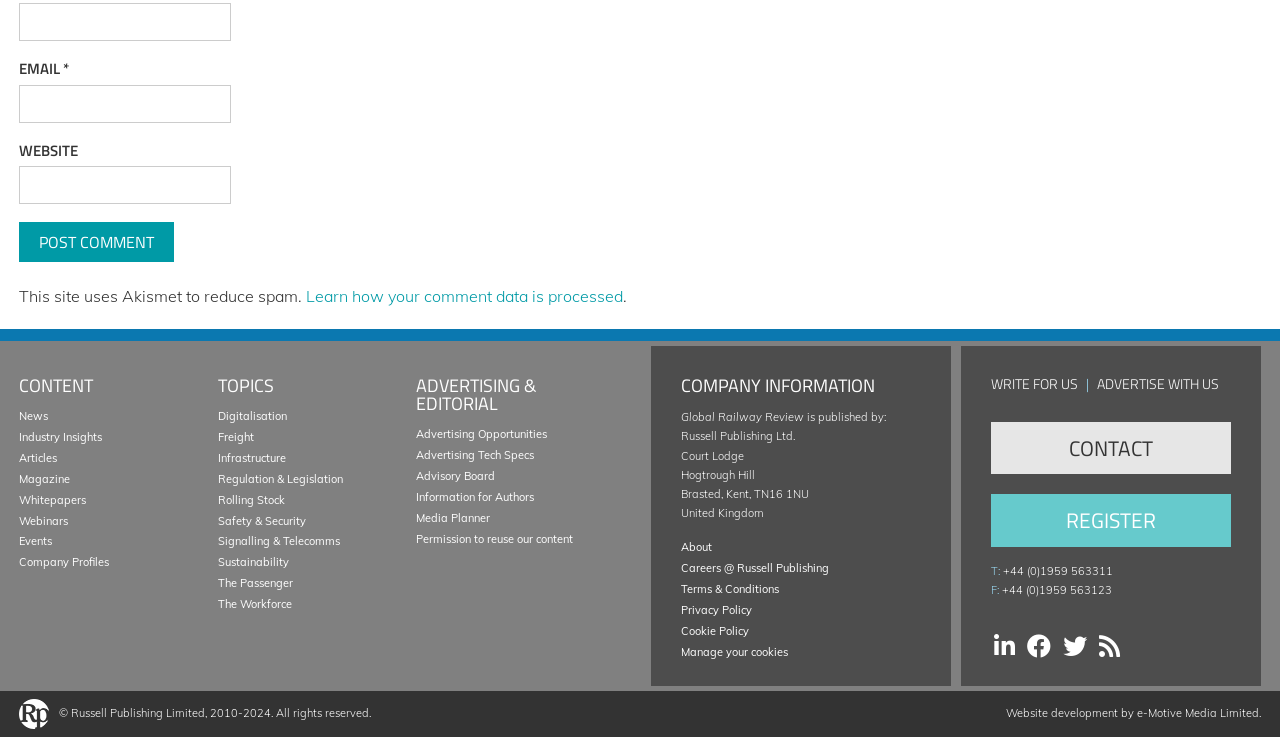What is the phone number listed in the 'CONTACT' section?
Please provide a single word or phrase as your answer based on the screenshot.

+44 (0)1959 563311